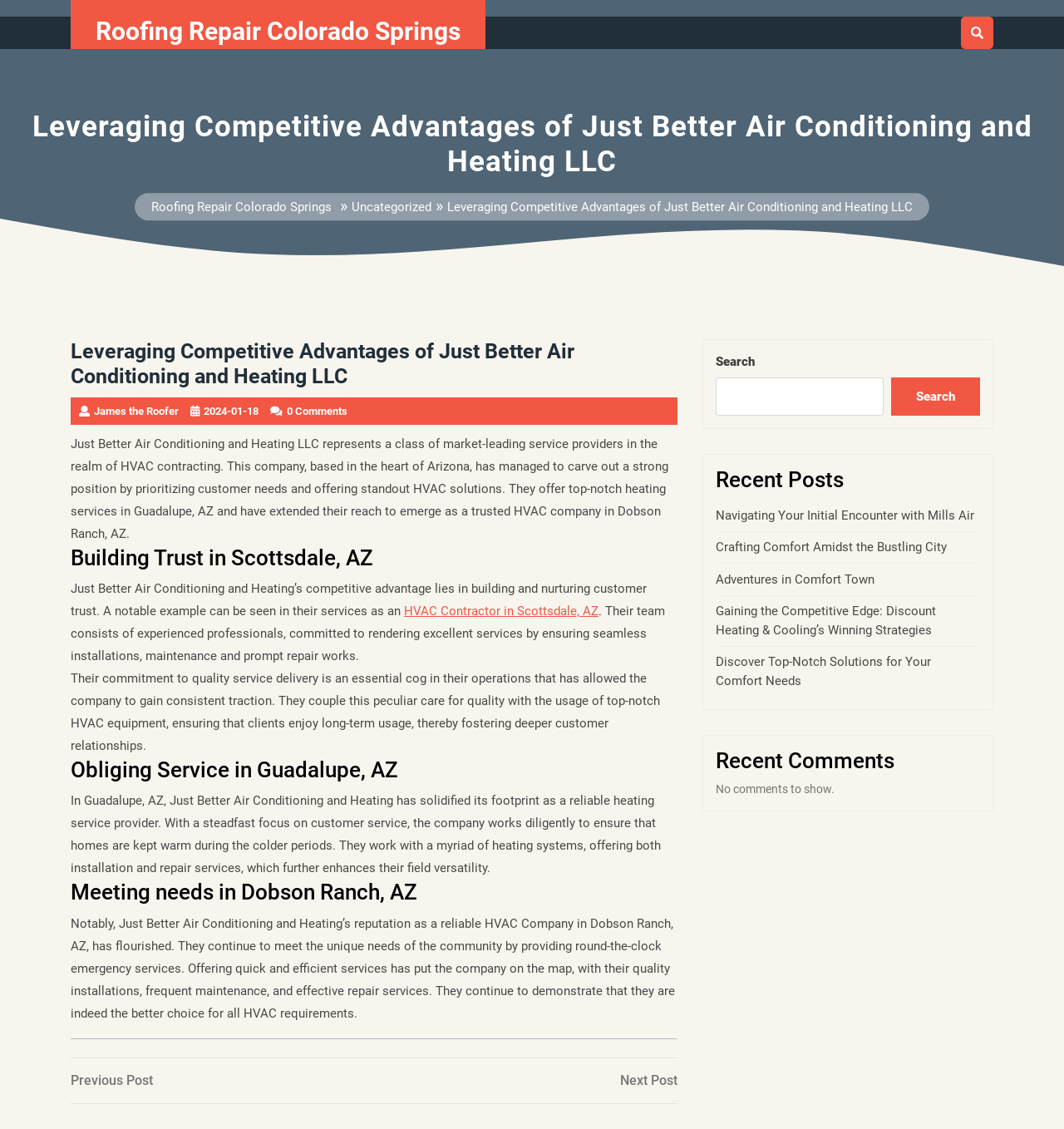Please extract the title of the webpage.

Leveraging Competitive Advantages of Just Better Air Conditioning and Heating LLC